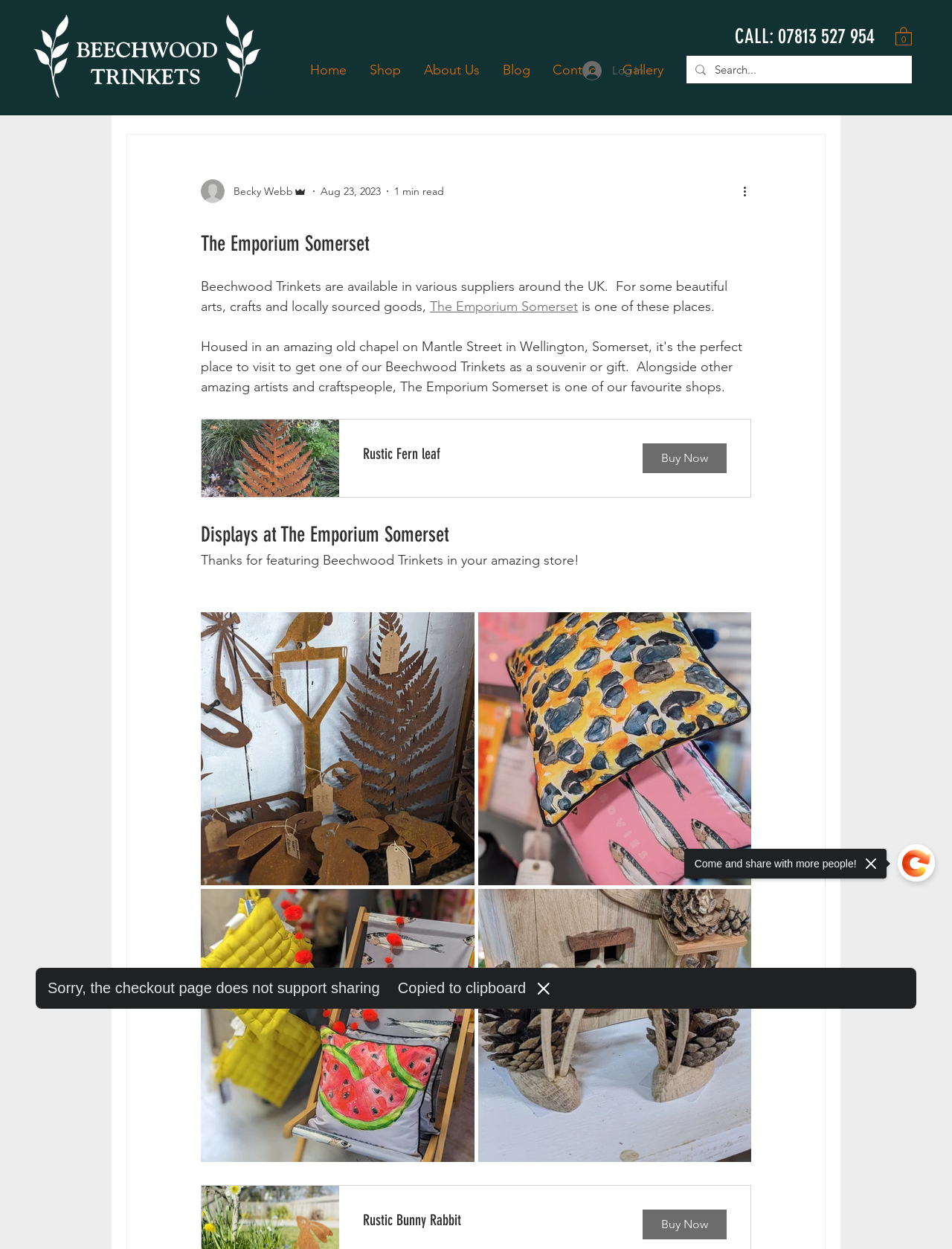What is the name of the store?
Please use the image to provide a one-word or short phrase answer.

The Emporium Somerset